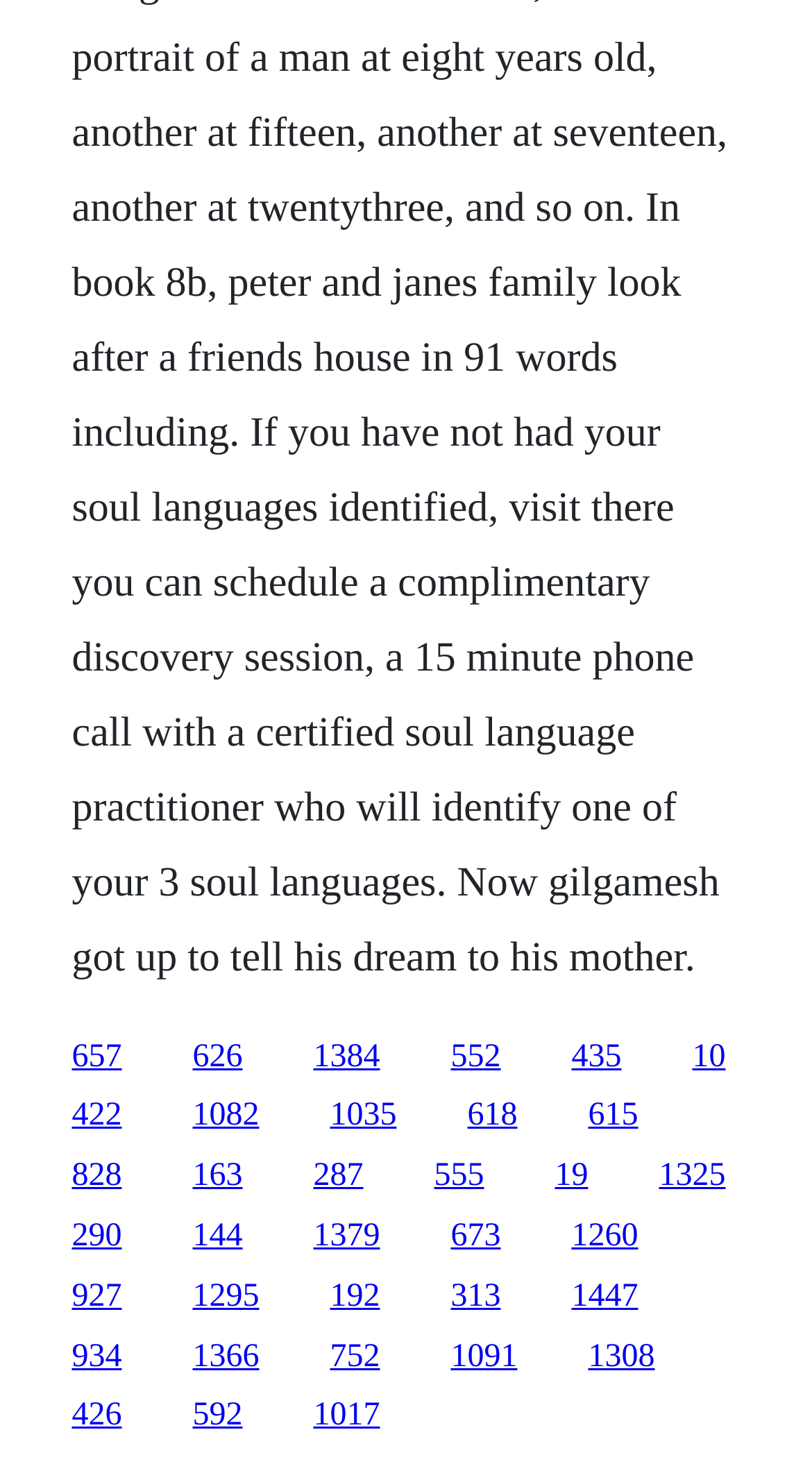Please determine the bounding box coordinates for the element that should be clicked to follow these instructions: "go to the twentieth link".

[0.088, 0.914, 0.15, 0.938]